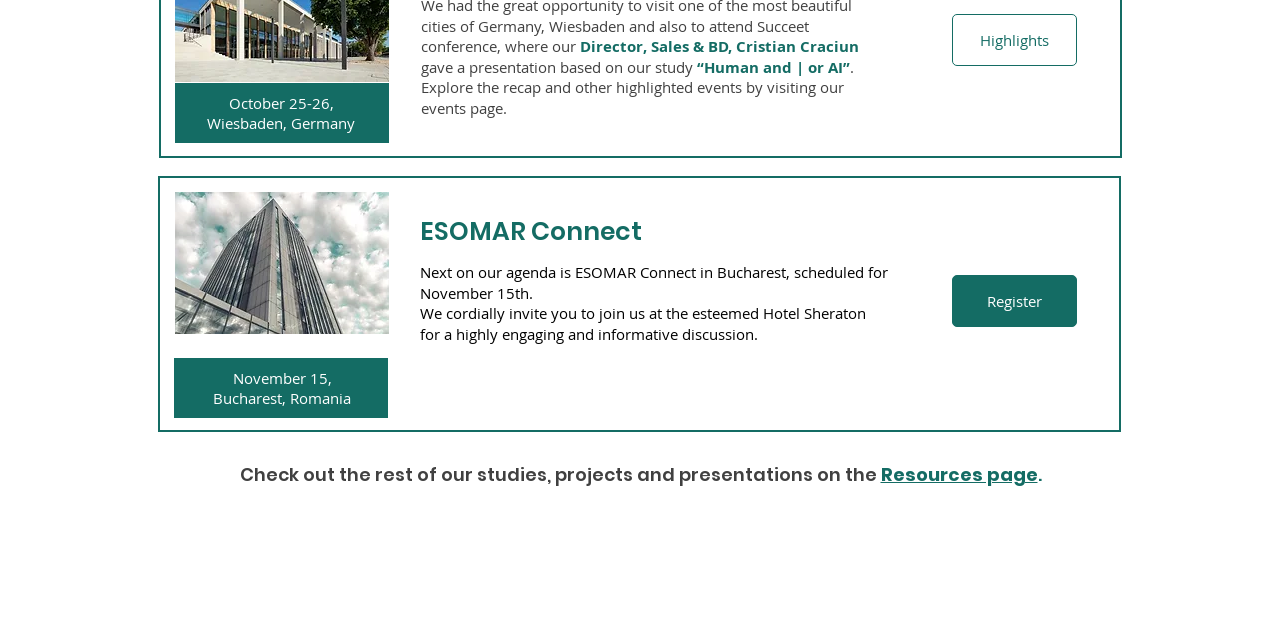Using the format (top-left x, top-left y, bottom-right x, bottom-right y), provide the bounding box coordinates for the described UI element. All values should be floating point numbers between 0 and 1: Highlights

[0.744, 0.022, 0.841, 0.103]